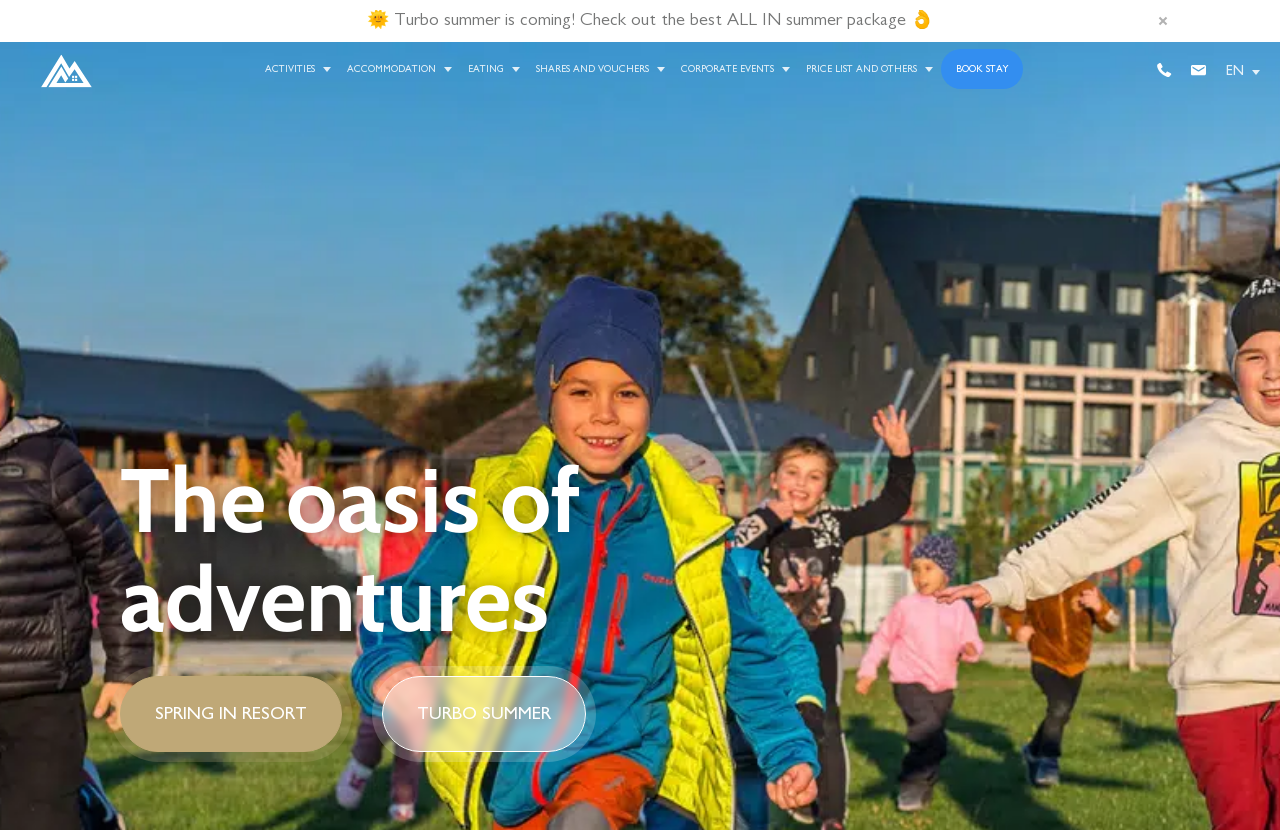Specify the bounding box coordinates of the area to click in order to follow the given instruction: "Explore ACTIVITIES."

[0.201, 0.05, 0.265, 0.117]